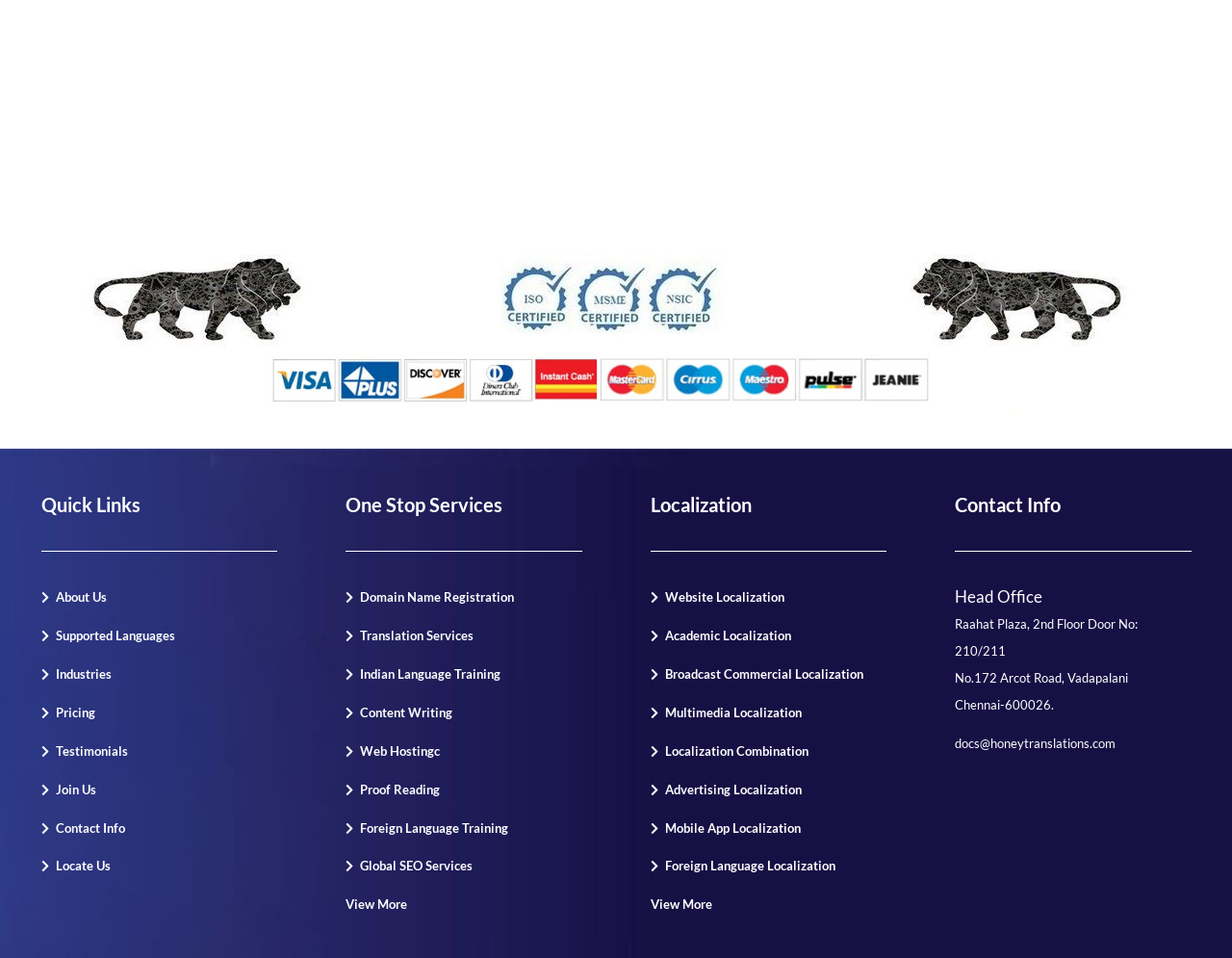Predict the bounding box coordinates of the area that should be clicked to accomplish the following instruction: "Click the Send button". The bounding box coordinates should consist of four float numbers between 0 and 1, i.e., [left, top, right, bottom].

None